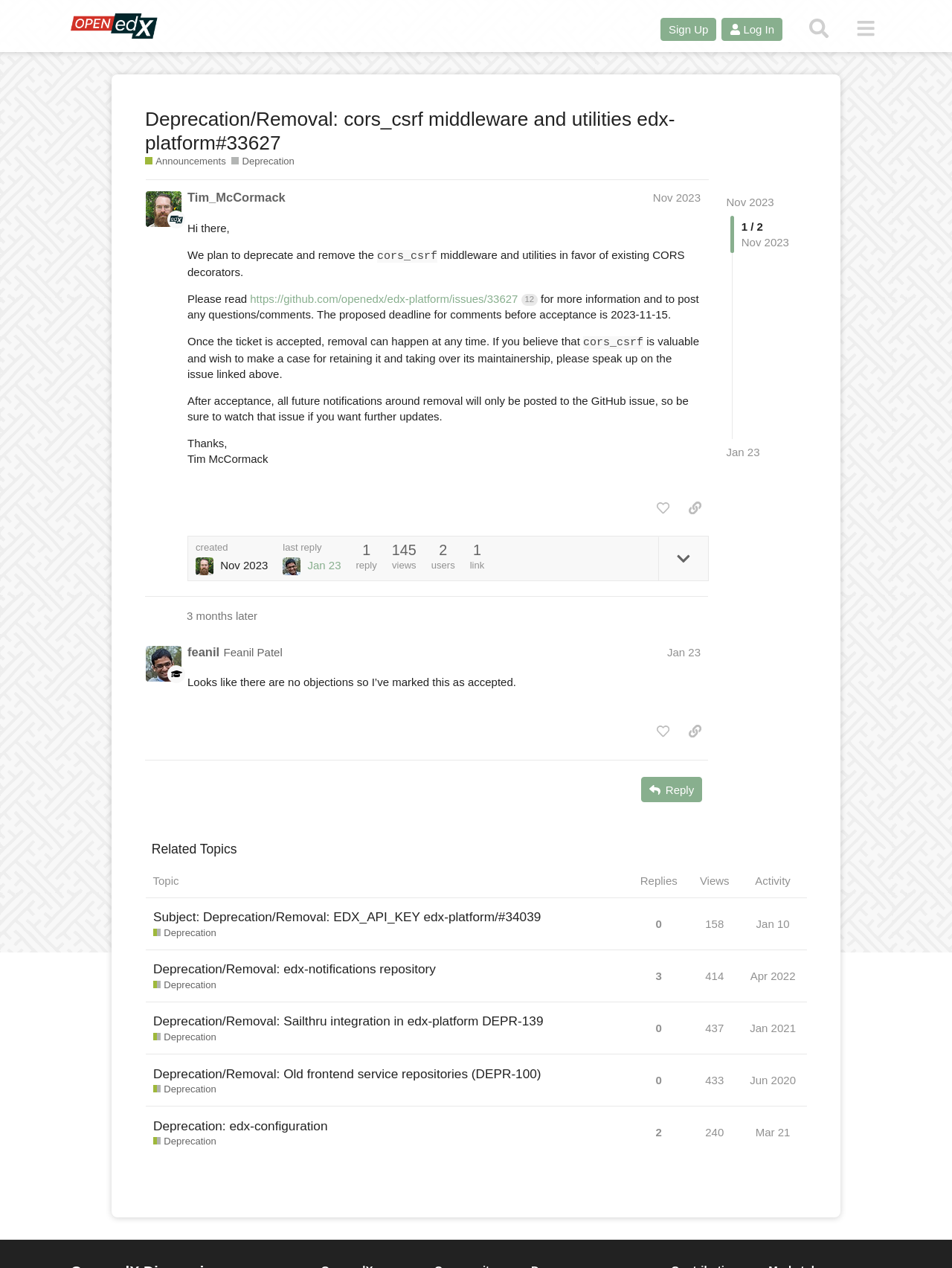Identify the bounding box for the described UI element. Provide the coordinates in (top-left x, top-left y, bottom-right x, bottom-right y) format with values ranging from 0 to 1: 0

[0.685, 0.798, 0.699, 0.824]